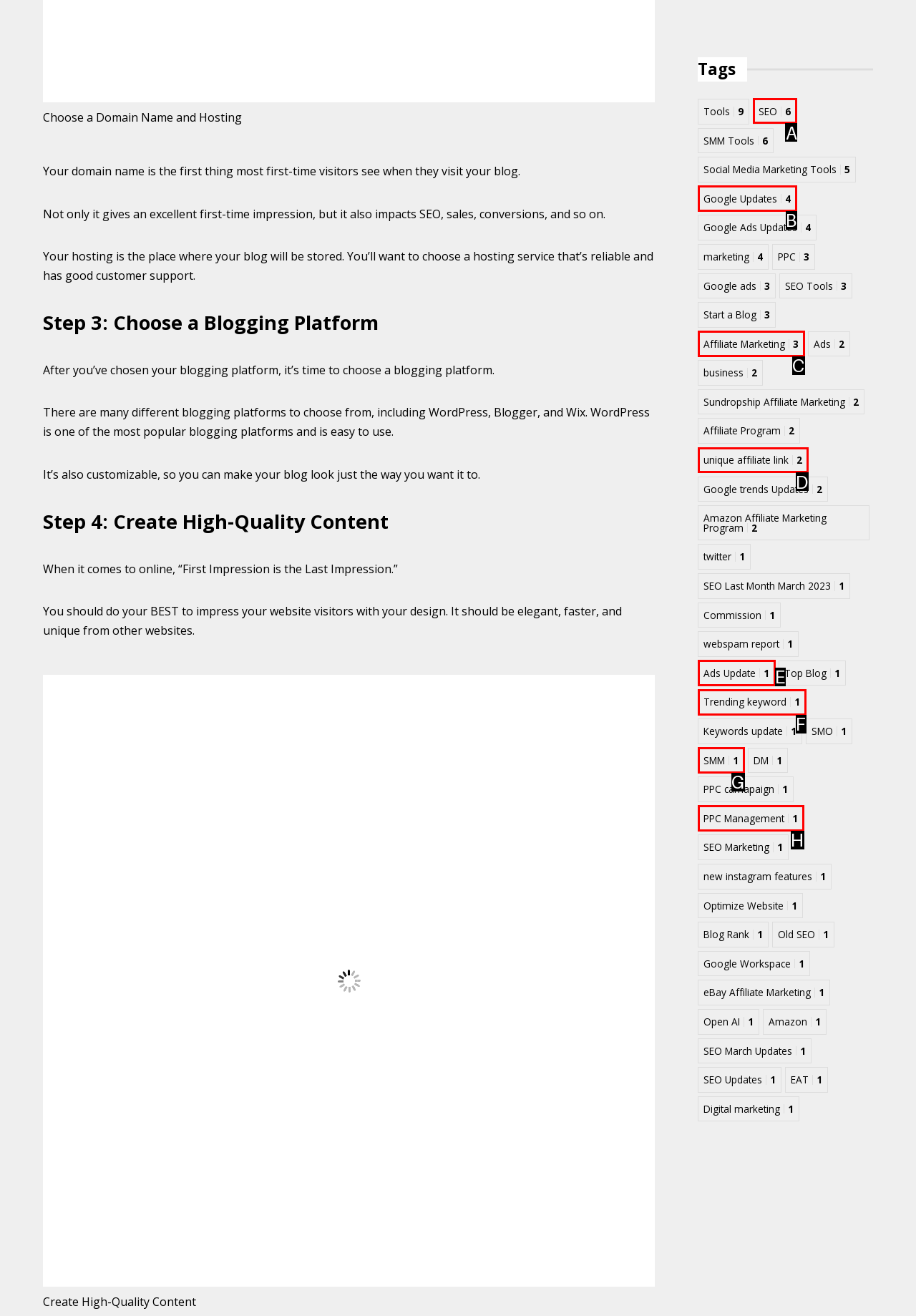To achieve the task: Click on 'SEO 6 items', which HTML element do you need to click?
Respond with the letter of the correct option from the given choices.

A